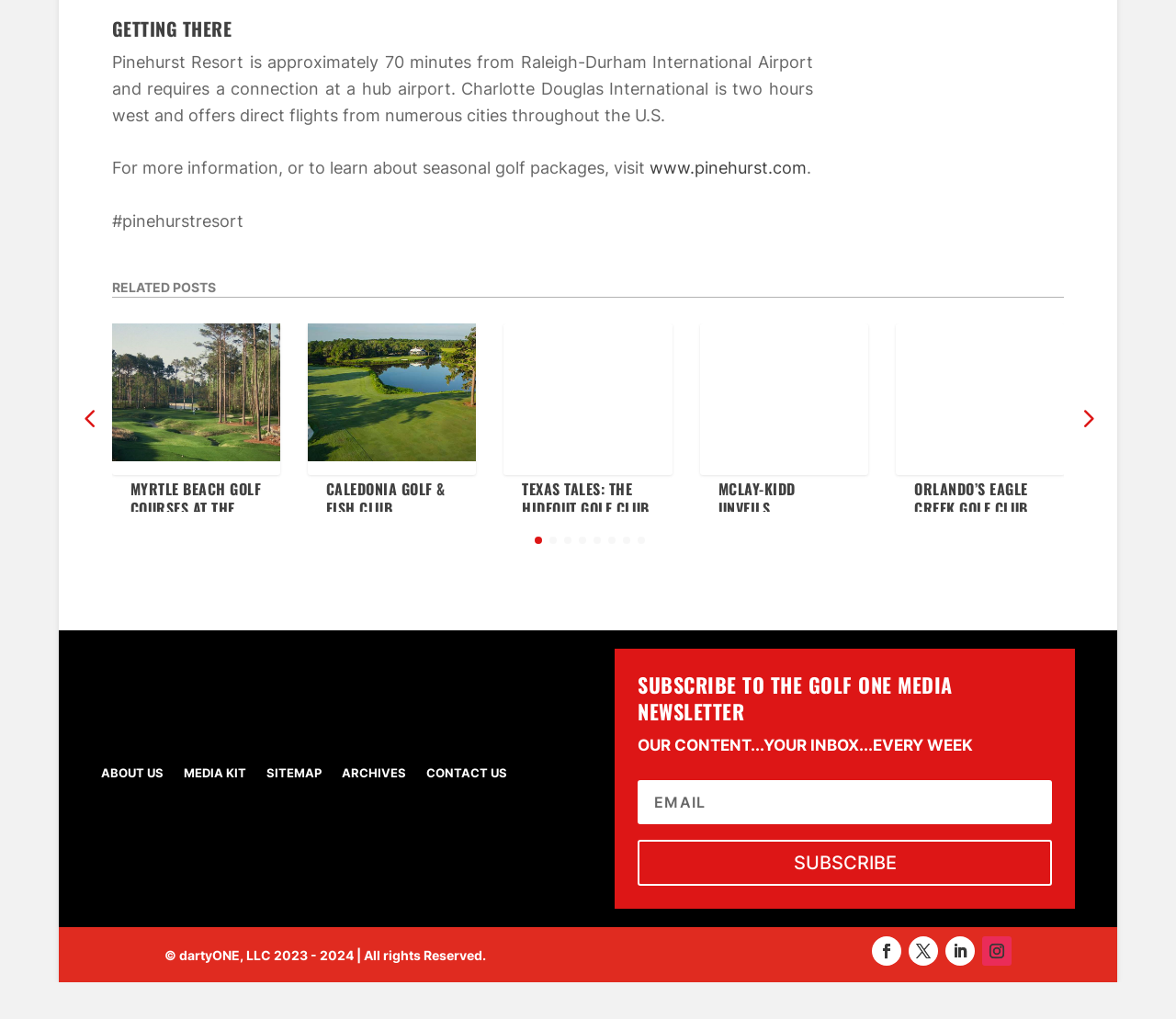Identify the coordinates of the bounding box for the element described below: "www.pinehurst.com". Return the coordinates as four float numbers between 0 and 1: [left, top, right, bottom].

[0.552, 0.155, 0.686, 0.174]